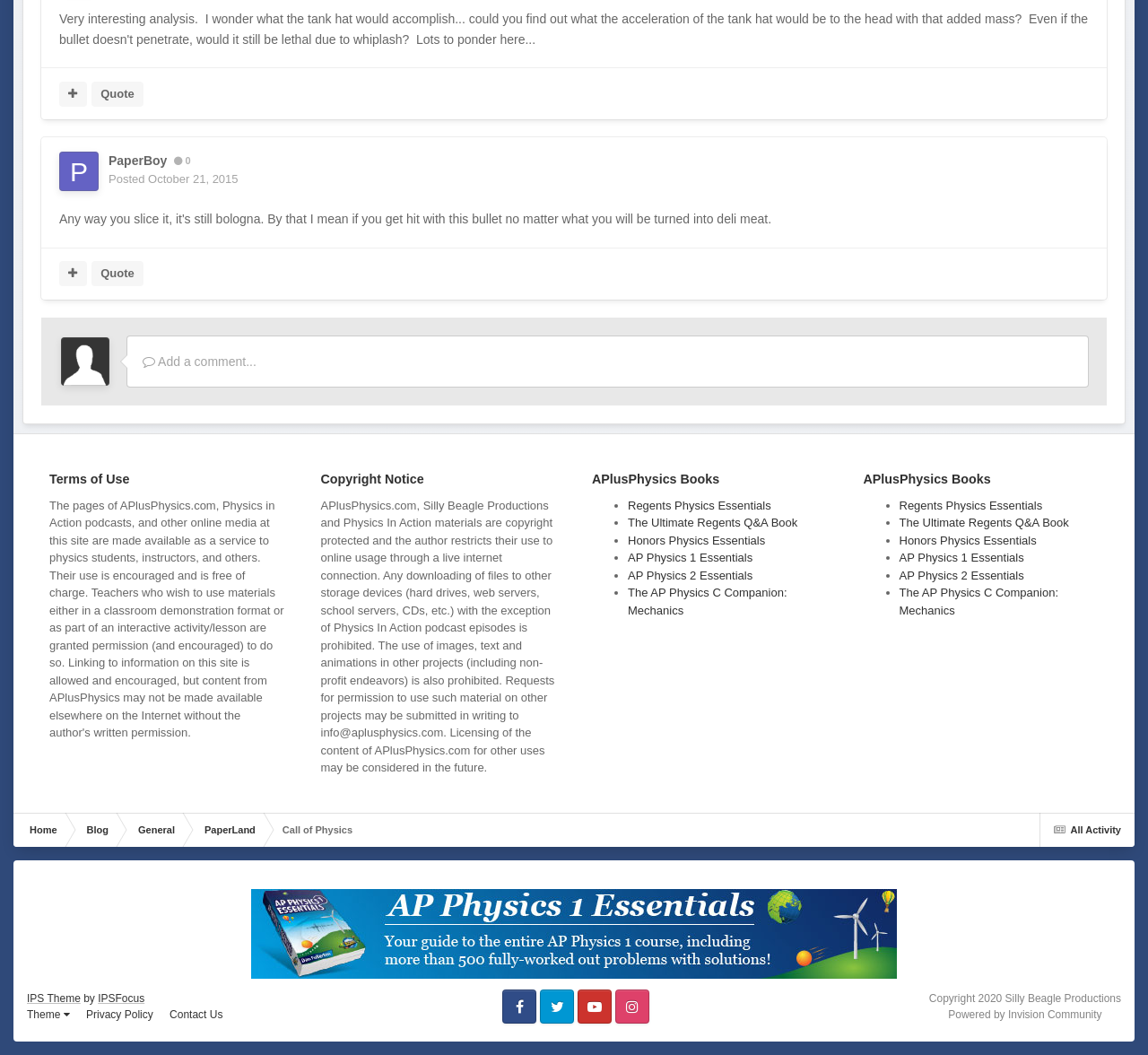Show the bounding box coordinates of the region that should be clicked to follow the instruction: "contact Riverside Refreshments today."

None